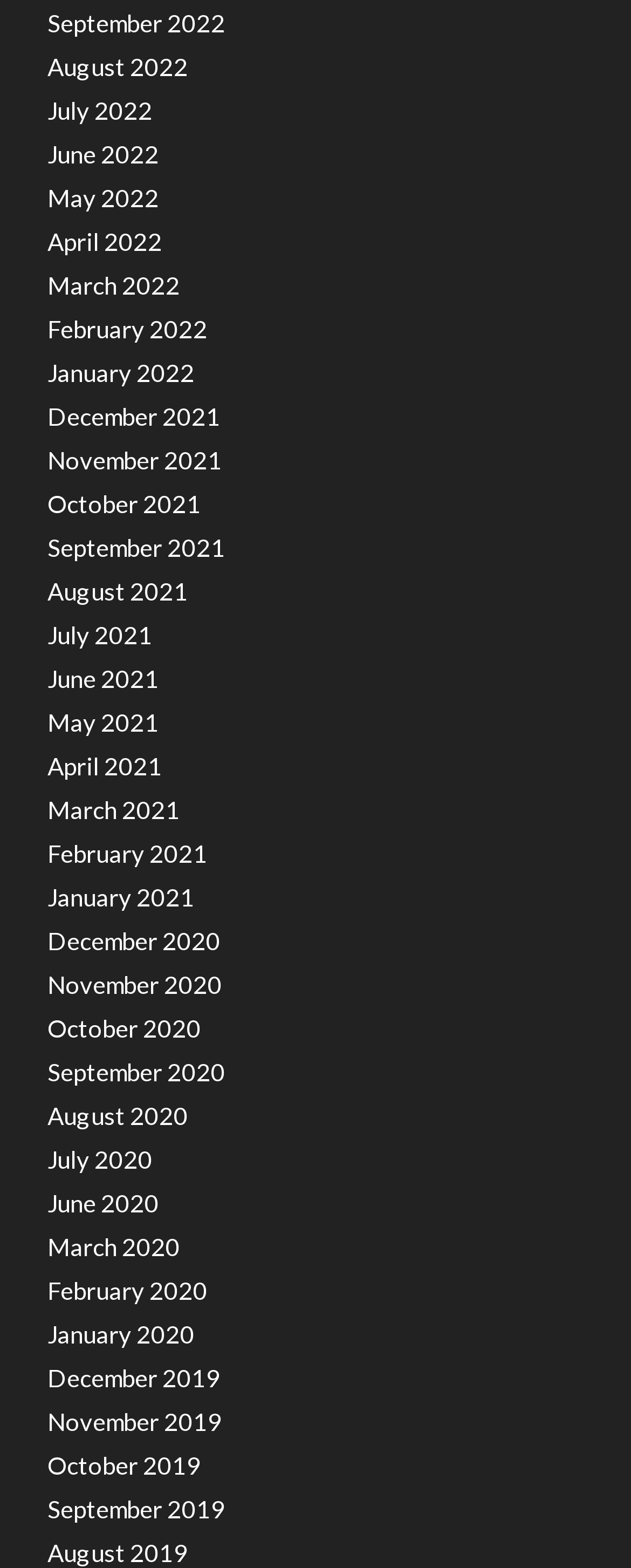How many links are there on the webpage?
From the image, provide a succinct answer in one word or a short phrase.

36